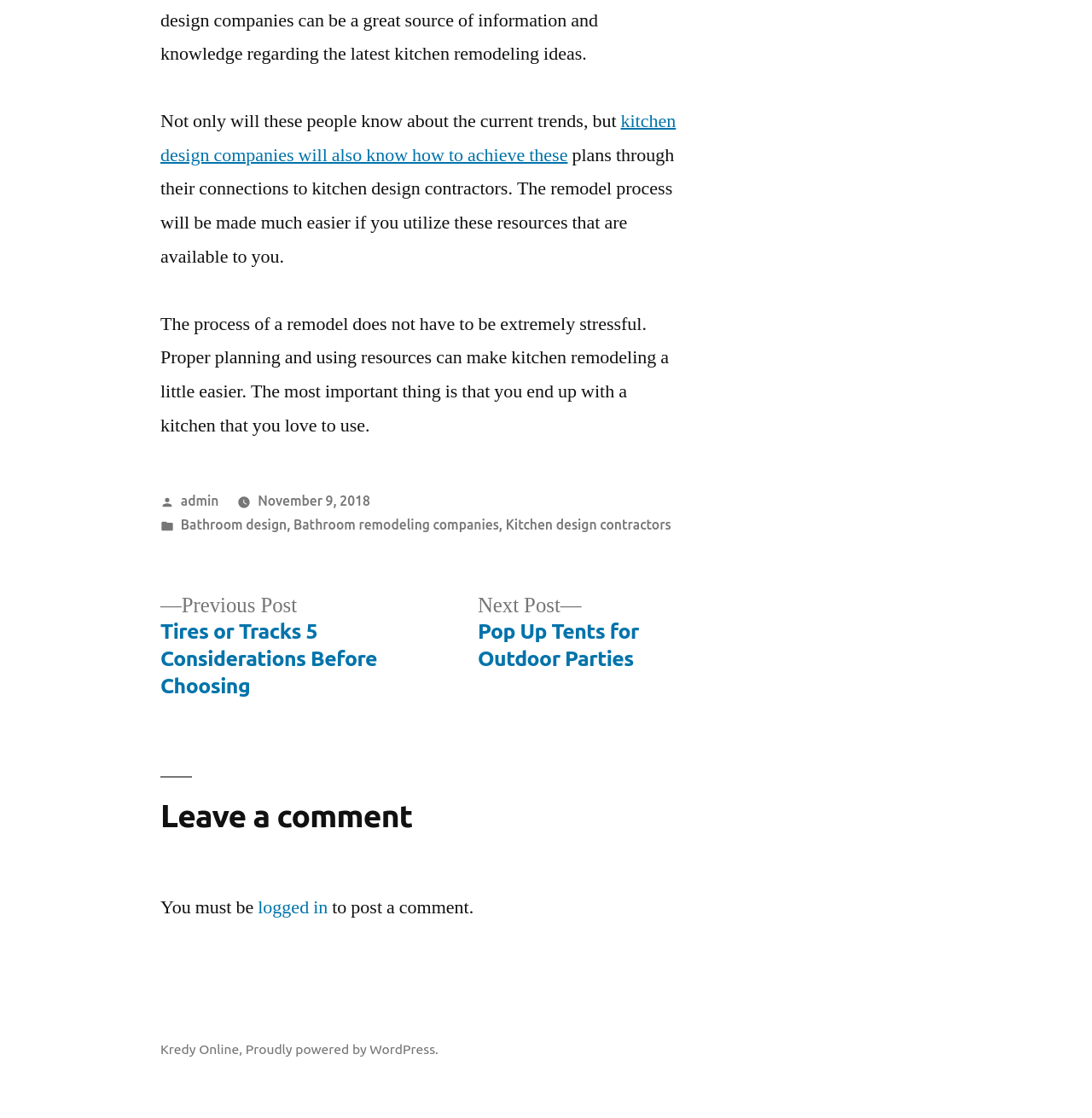Find the bounding box coordinates of the area that needs to be clicked in order to achieve the following instruction: "Click on 'admin'". The coordinates should be specified as four float numbers between 0 and 1, i.e., [left, top, right, bottom].

[0.165, 0.441, 0.2, 0.455]